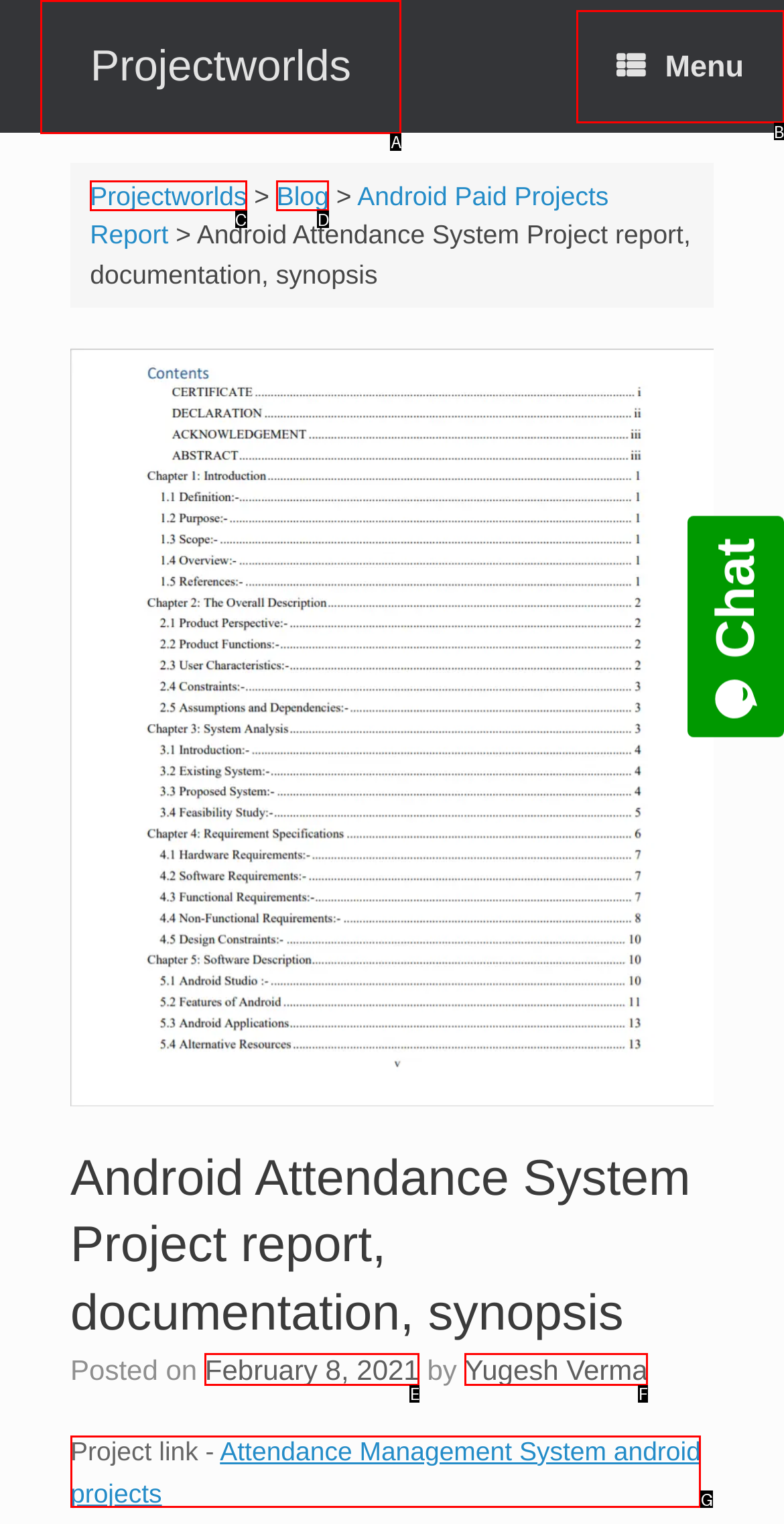Given the element description: Blog, choose the HTML element that aligns with it. Indicate your choice with the corresponding letter.

D